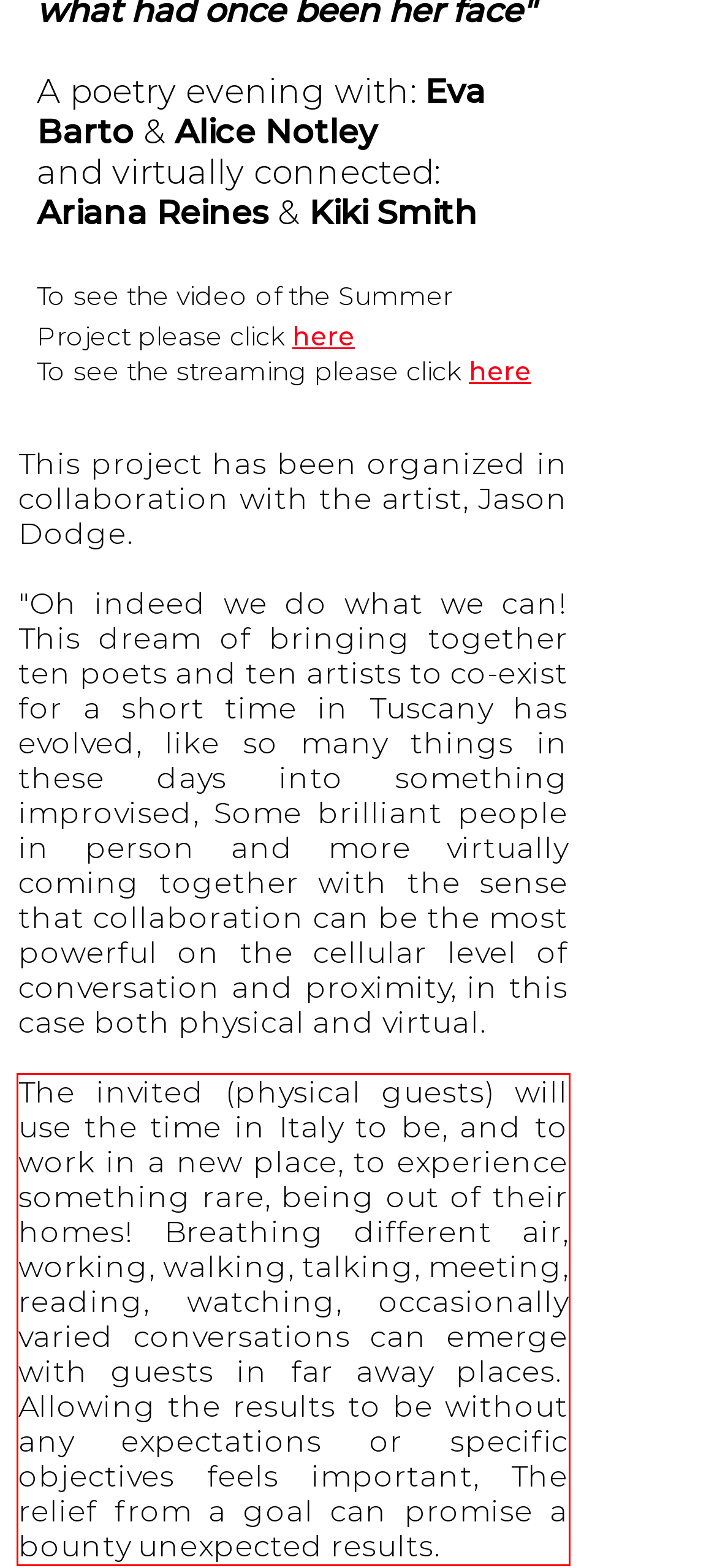Please perform OCR on the text within the red rectangle in the webpage screenshot and return the text content.

The invited (physical guests) will use the time in Italy to be, and to work in a new place, to experience something rare, being out of their homes! Breathing different air, working, walking, talking, meeting, reading, watching, occasionally varied conversations can emerge with guests in far away places. Allowing the results to be without any expectations or specific objectives feels important, The relief from a goal can promise a bounty unexpected results.